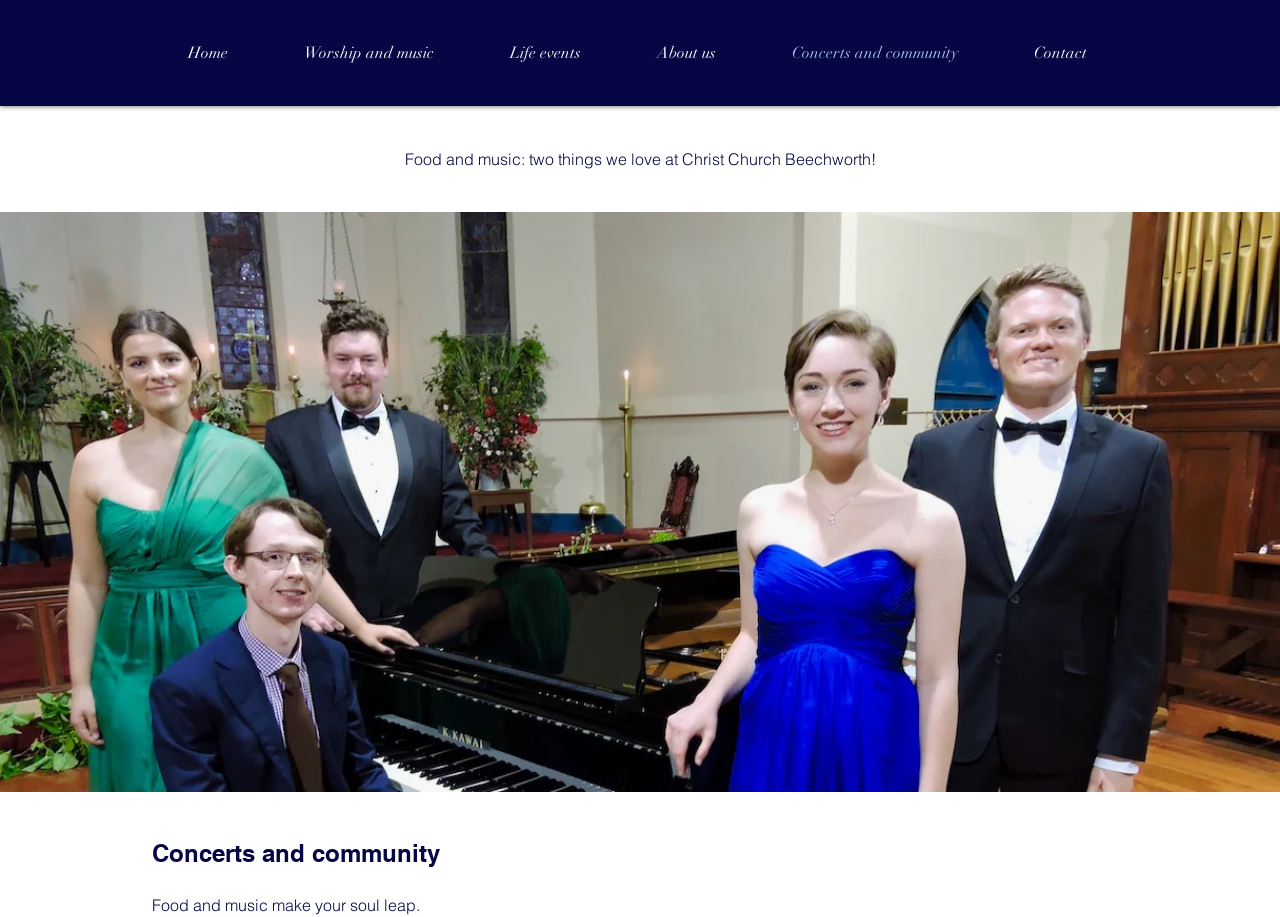How many navigation links are there?
Refer to the image and provide a concise answer in one word or phrase.

6